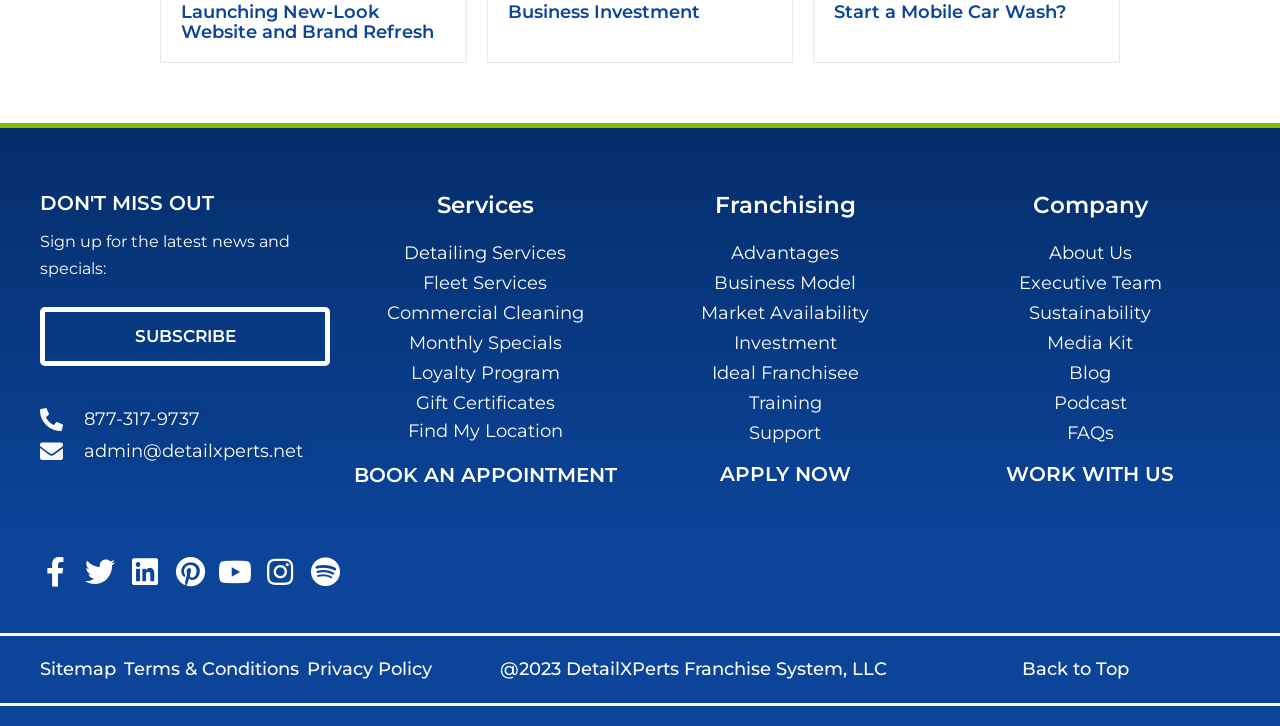Please identify the bounding box coordinates of the element's region that should be clicked to execute the following instruction: "Find my location". The bounding box coordinates must be four float numbers between 0 and 1, i.e., [left, top, right, bottom].

[0.266, 0.576, 0.492, 0.613]